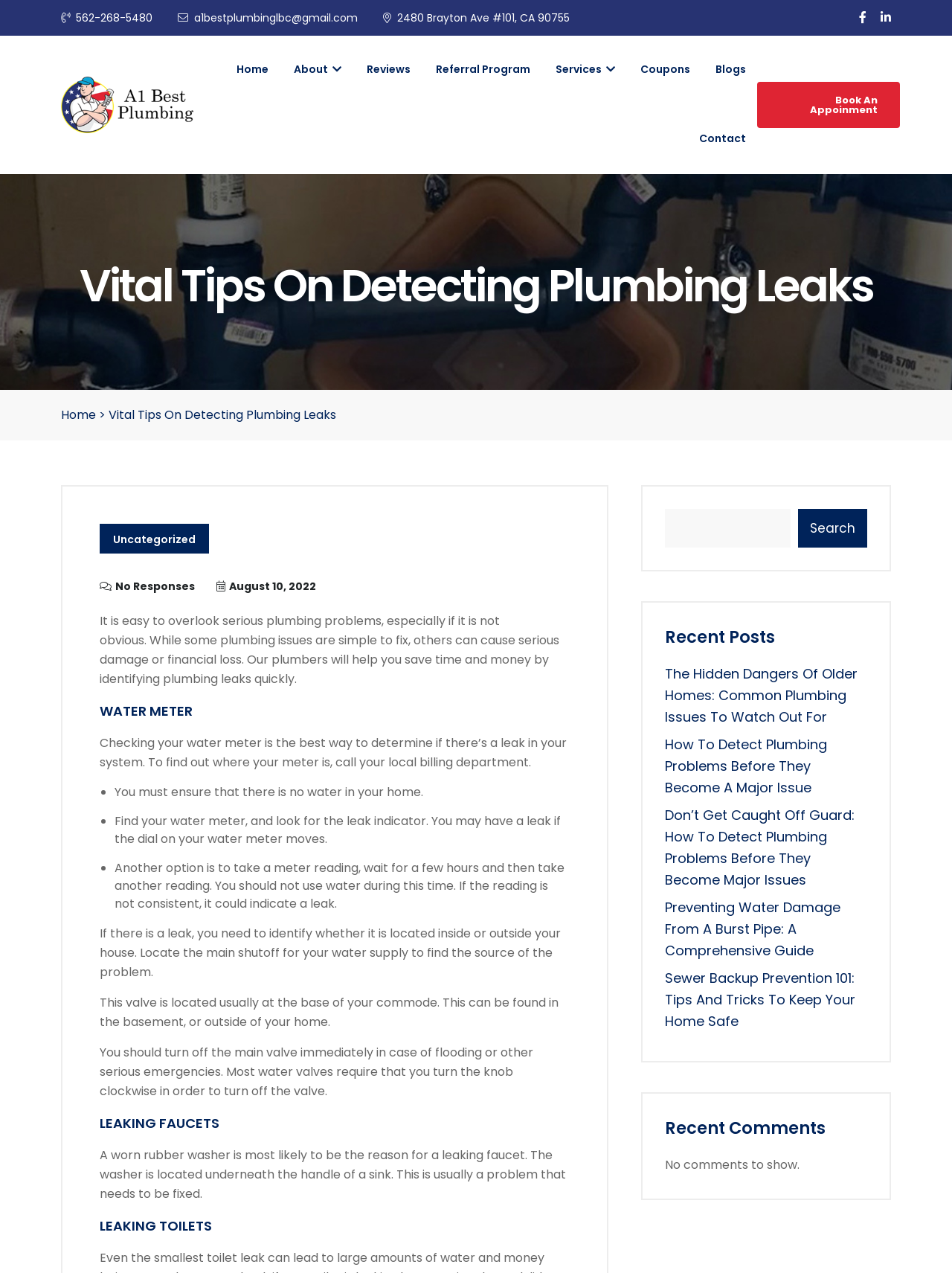Pinpoint the bounding box coordinates of the element you need to click to execute the following instruction: "Search for a topic". The bounding box should be represented by four float numbers between 0 and 1, in the format [left, top, right, bottom].

[0.698, 0.4, 0.911, 0.43]